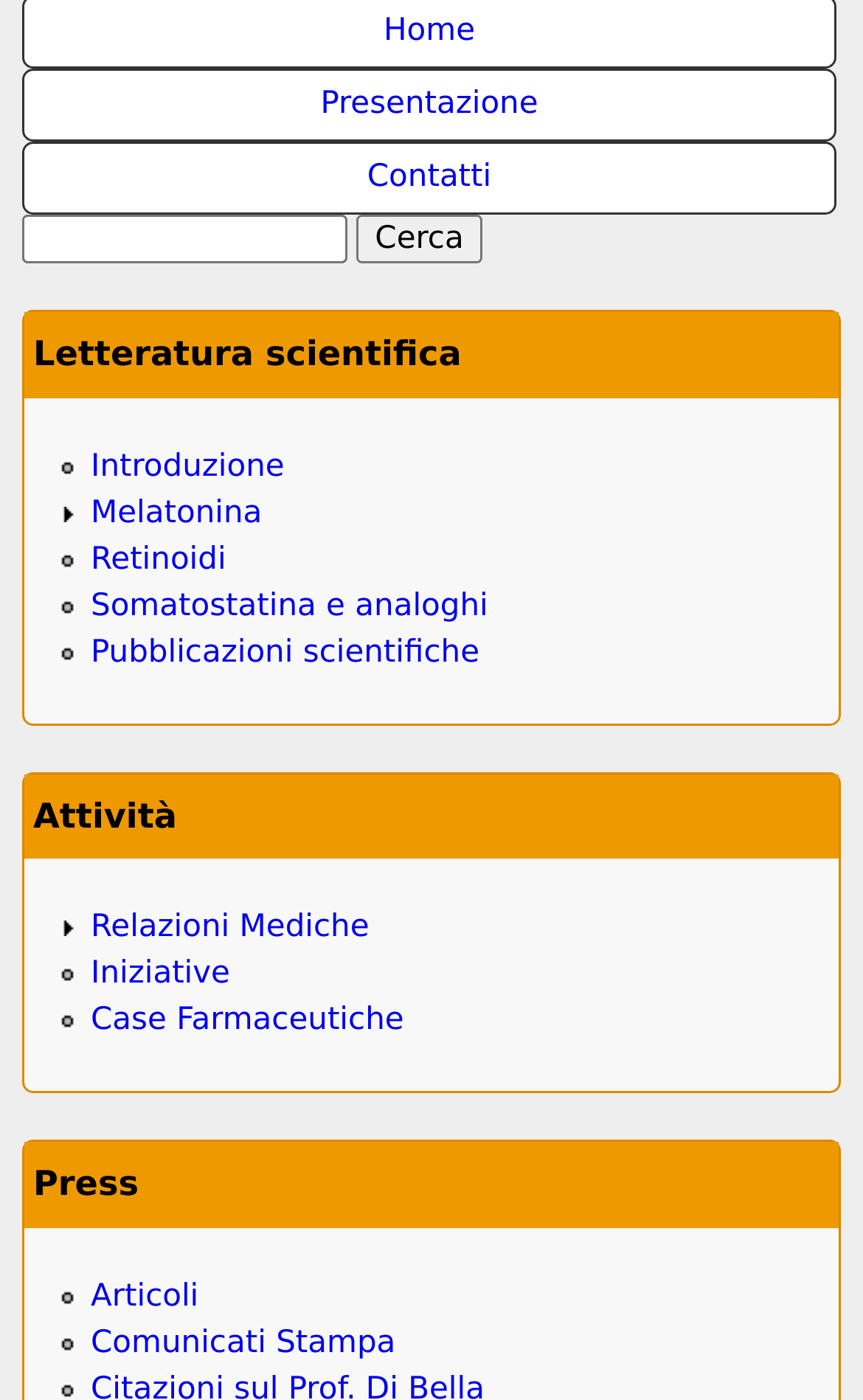Identify the bounding box for the UI element described as: "Introduzione". Ensure the coordinates are four float numbers between 0 and 1, formatted as [left, top, right, bottom].

[0.105, 0.32, 0.33, 0.345]